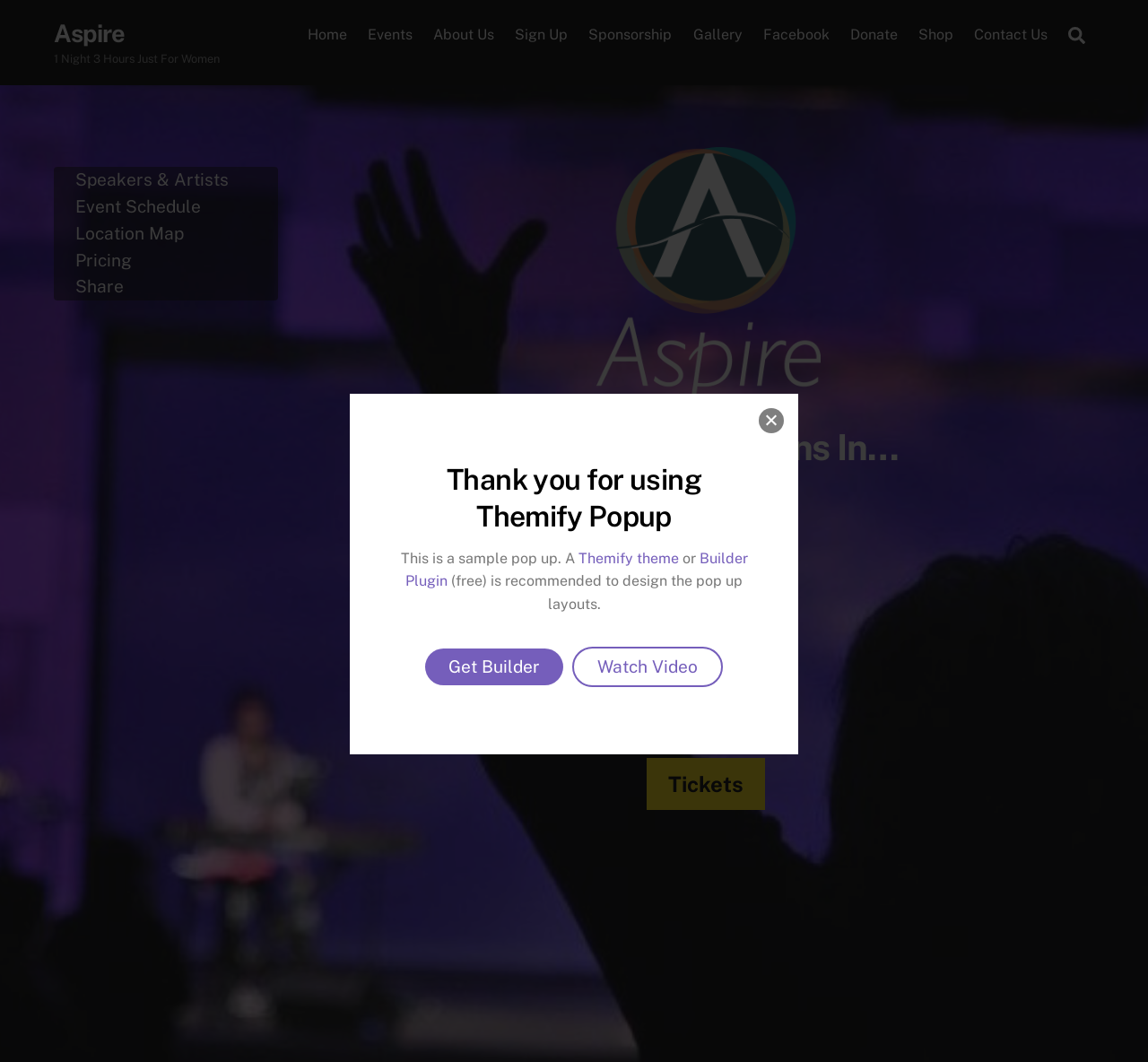Determine the webpage's heading and output its text content.

Bellevue NE Begins In…